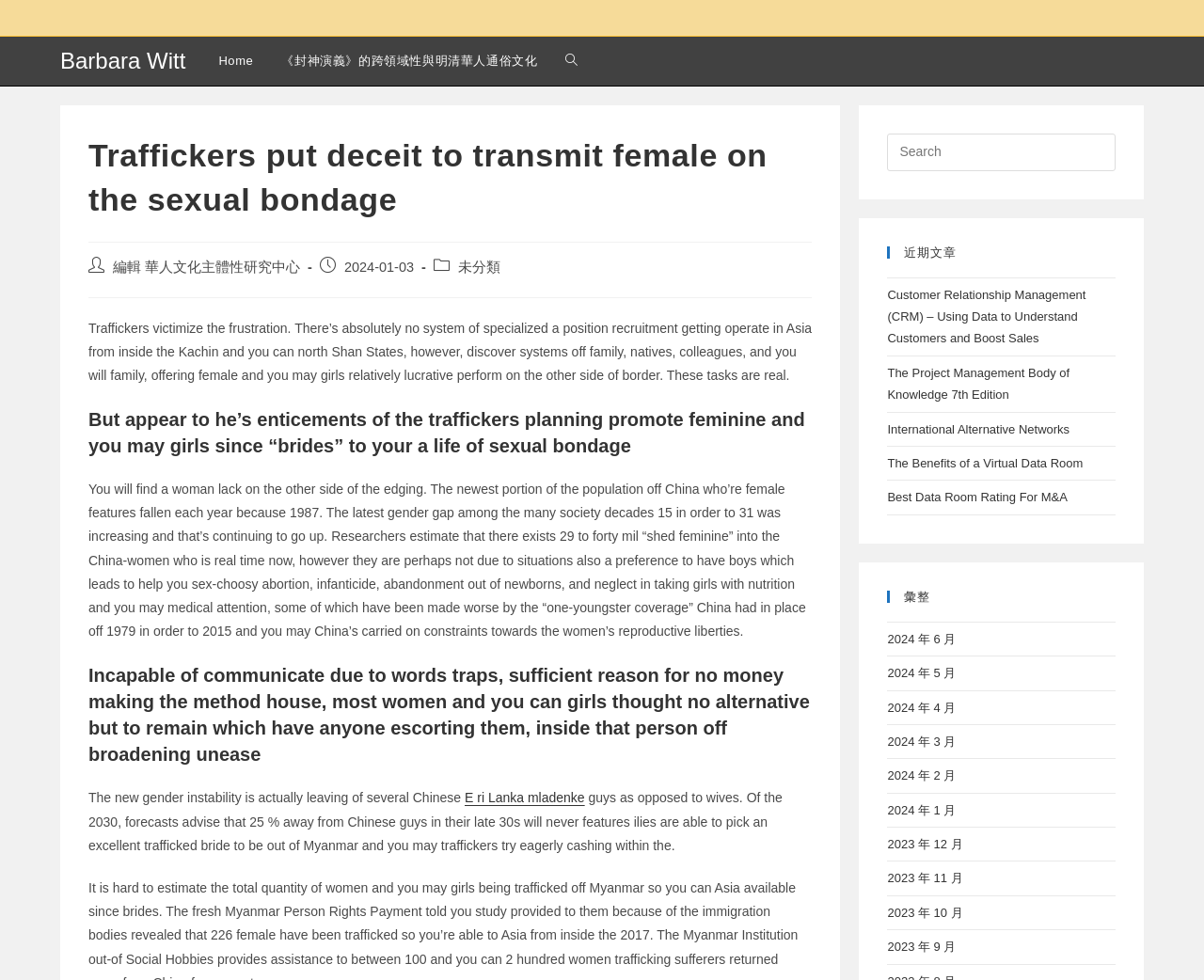What type of articles are listed below the post?
Respond with a short answer, either a single word or a phrase, based on the image.

Recent articles